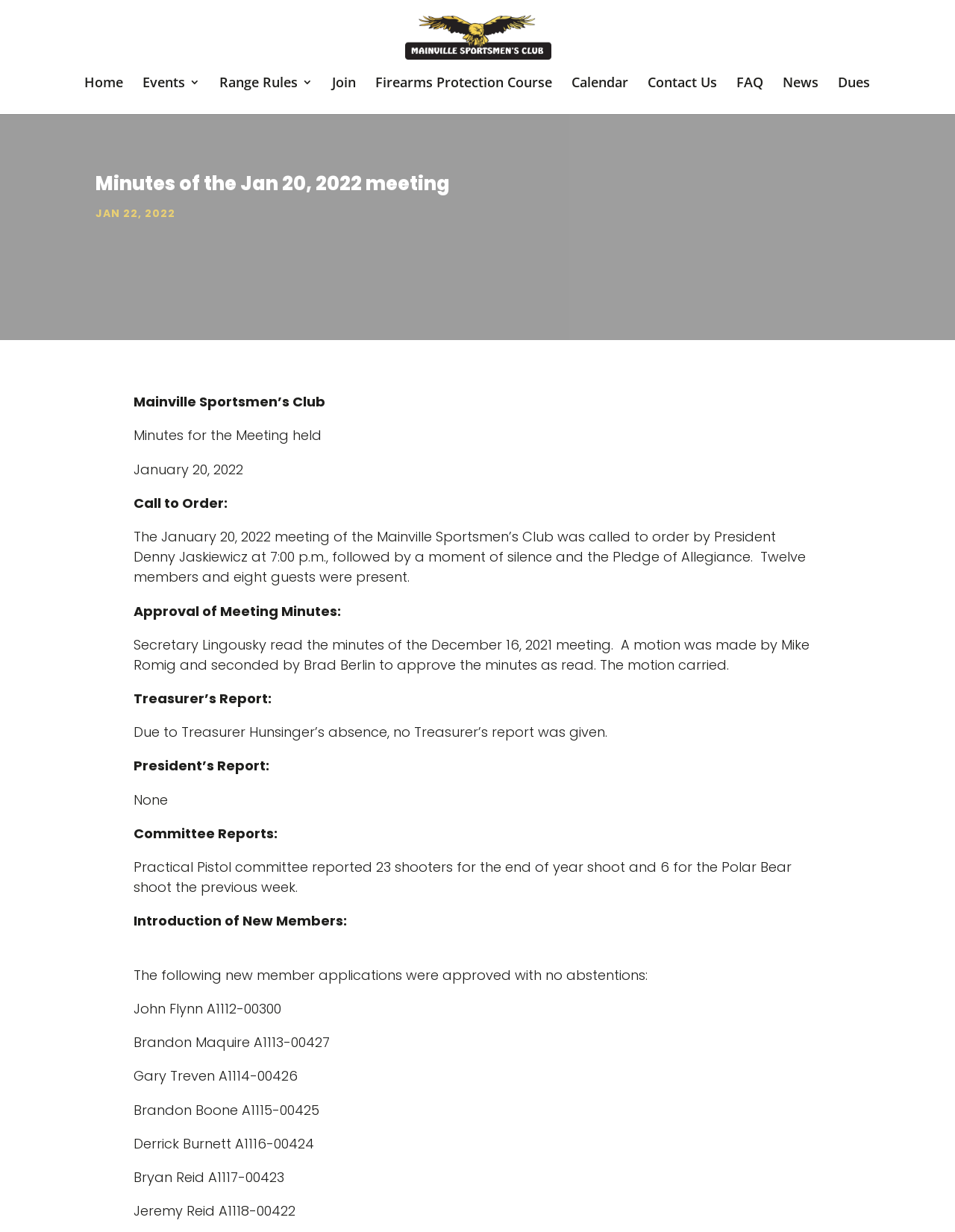What is the principal heading displayed on the webpage?

Minutes of the Jan 20, 2022 meeting